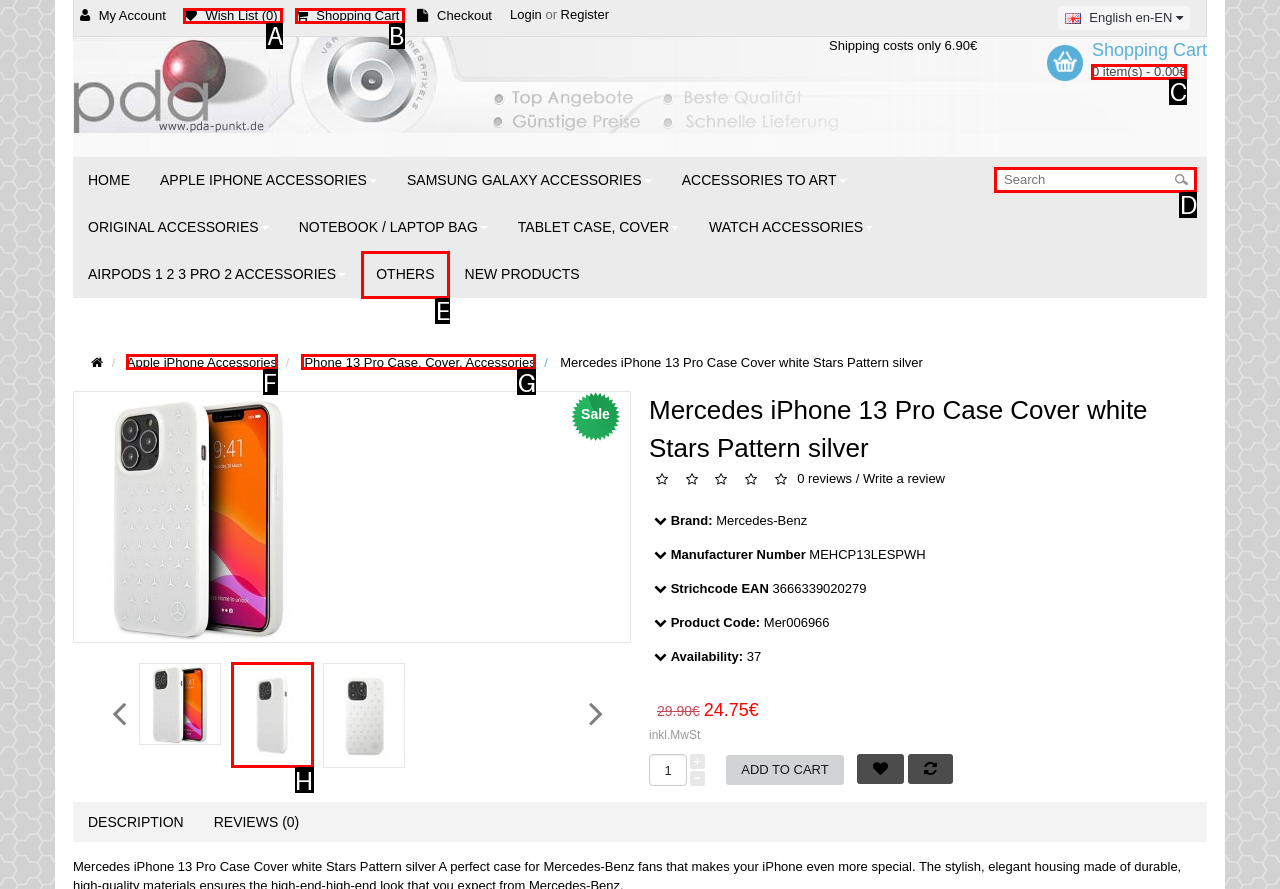Determine which HTML element to click for this task: Search for products Provide the letter of the selected choice.

D